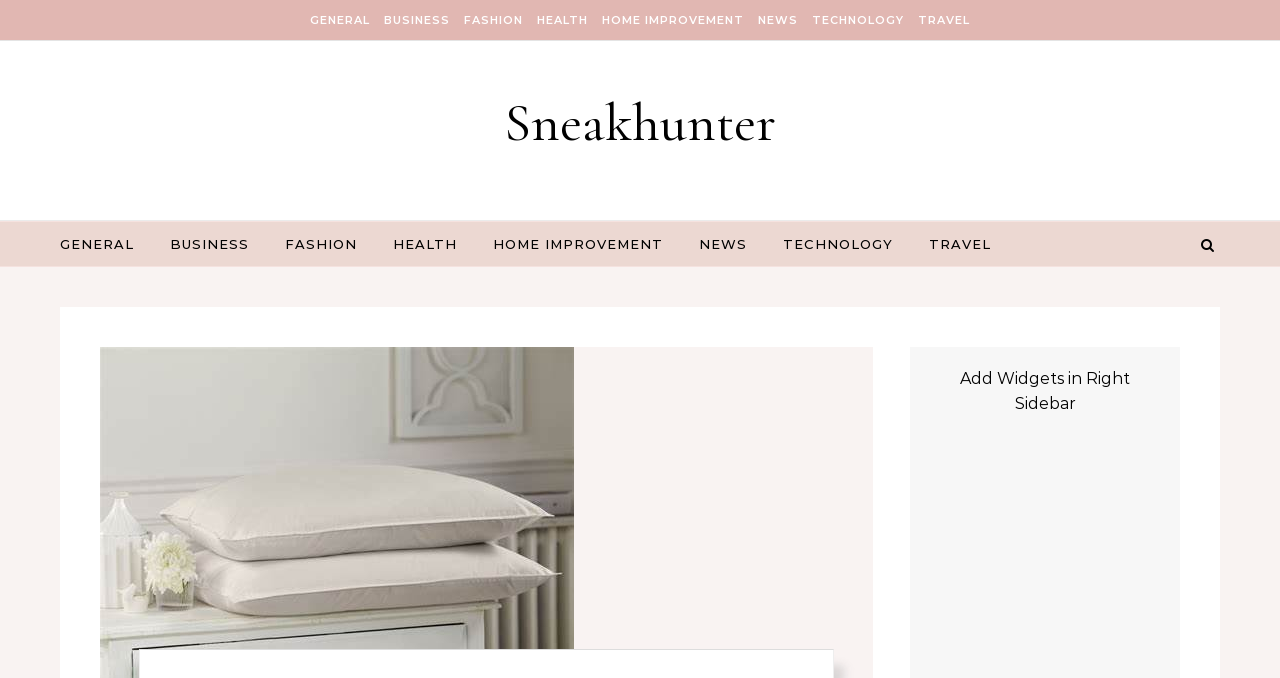Using the element description Travel, predict the bounding box coordinates for the UI element. Provide the coordinates in (top-left x, top-left y, bottom-right x, bottom-right y) format with values ranging from 0 to 1.

[0.713, 0.0, 0.758, 0.059]